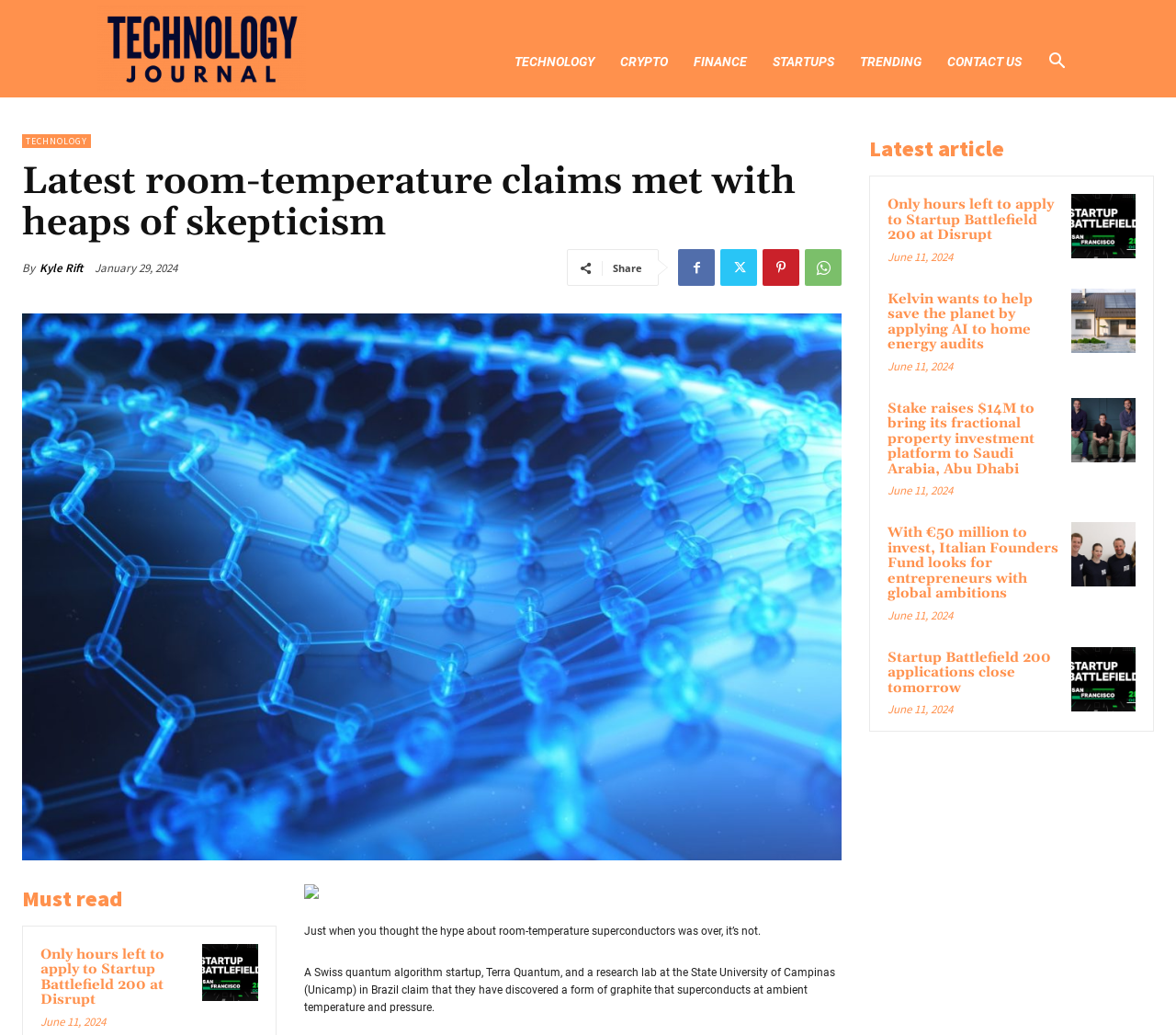Find the UI element described as: "December 2014" and predict its bounding box coordinates. Ensure the coordinates are four float numbers between 0 and 1, [left, top, right, bottom].

None